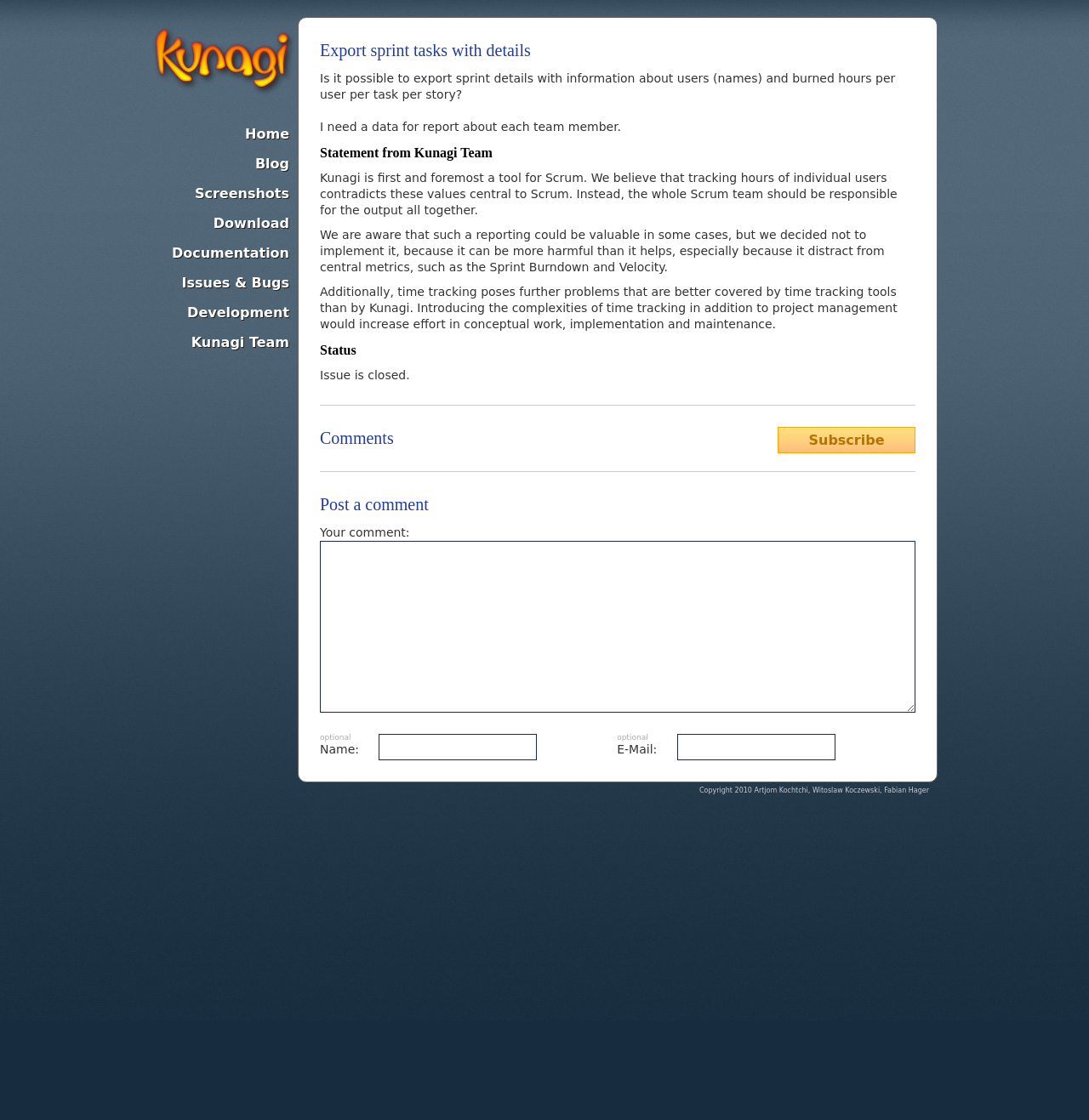Construct a comprehensive description capturing every detail on the webpage.

The webpage is about an issue in Kunagi, a tool for Scrum, regarding the export of sprint tasks with details. At the top, there is a navigation bar with links to various sections of the Kunagi website, including Home, Blog, Screenshots, Download, Documentation, Issues & Bugs, Development, and Kunagi Team. 

Below the navigation bar, there is a main content area with a heading "Export sprint tasks with details" followed by a description of the issue. The description explains that the user needs data for a report about each team member, but Kunagi Team responds that they do not implement this feature because it contradicts Scrum values and can be more harmful than helpful. 

The main content area also includes a statement from Kunagi Team, which explains their reasoning for not implementing this feature. The statement is divided into three paragraphs, each discussing a different aspect of the issue. 

Further down, there is a section with a heading "Status" indicating that the issue is closed. Below this, there are links to subscribe to the issue and a section for posting comments. The comment section includes a text box for entering a comment, as well as optional fields for entering a name and email address. 

At the bottom of the page, there is a copyright notice with the names of the copyright holders.